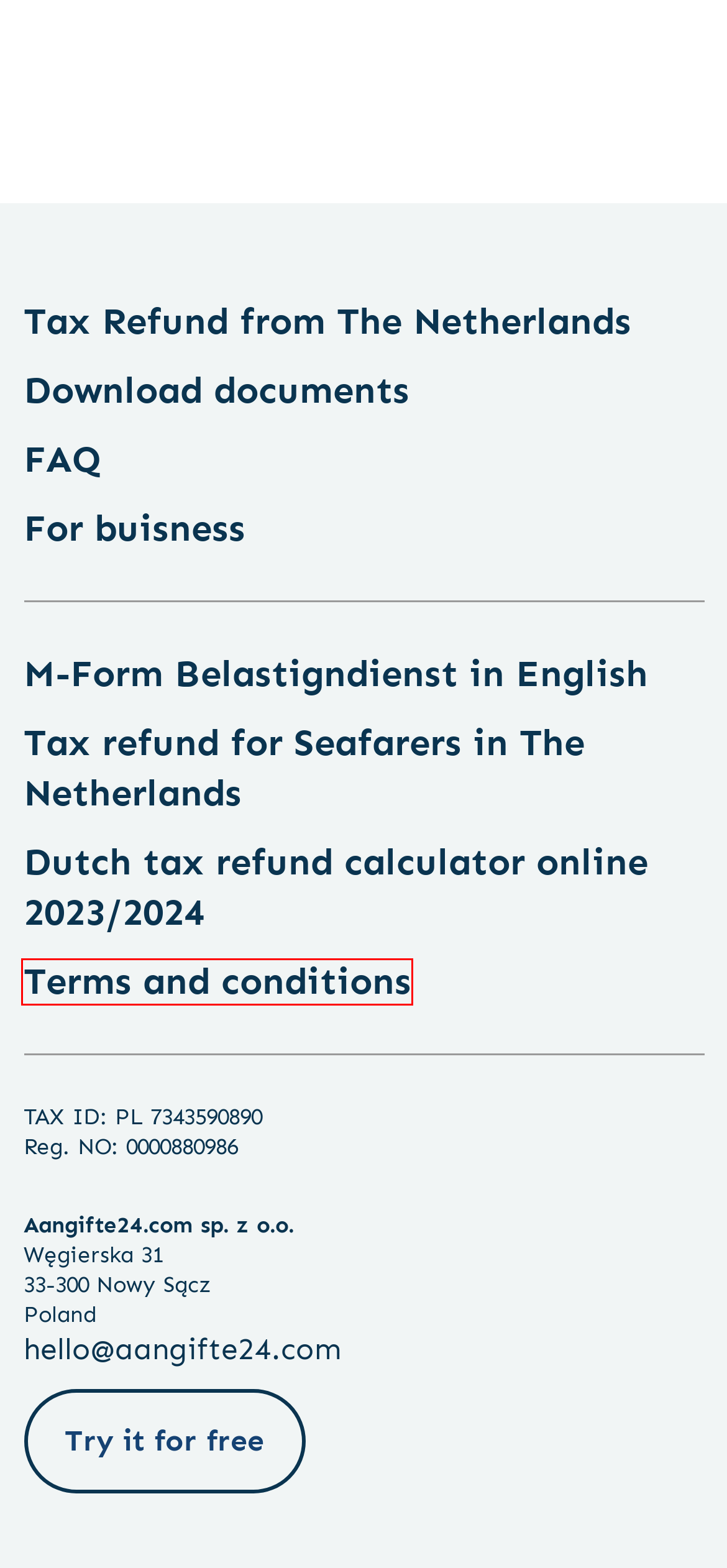Analyze the webpage screenshot with a red bounding box highlighting a UI element. Select the description that best matches the new webpage after clicking the highlighted element. Here are the options:
A. Terms and conditions of the service
B. Neapmokestinamoji suma 2023 m. Nyderlanduose - kiek ji siekia? - Aangifte24
C. Services for business - Aangifte24.com
D. Inkomensafhankelijke Combinatiekorting - what is it?
E. Extended tax refund from the Netherlands - Aangifte24.com
F. Tax refund from The Netherlands | Aangifte24.com
G. Separation allowance in the Netherlands - Aangifte24.com
H. Taxation of Seafarers in the Netherlands and tax refund

A